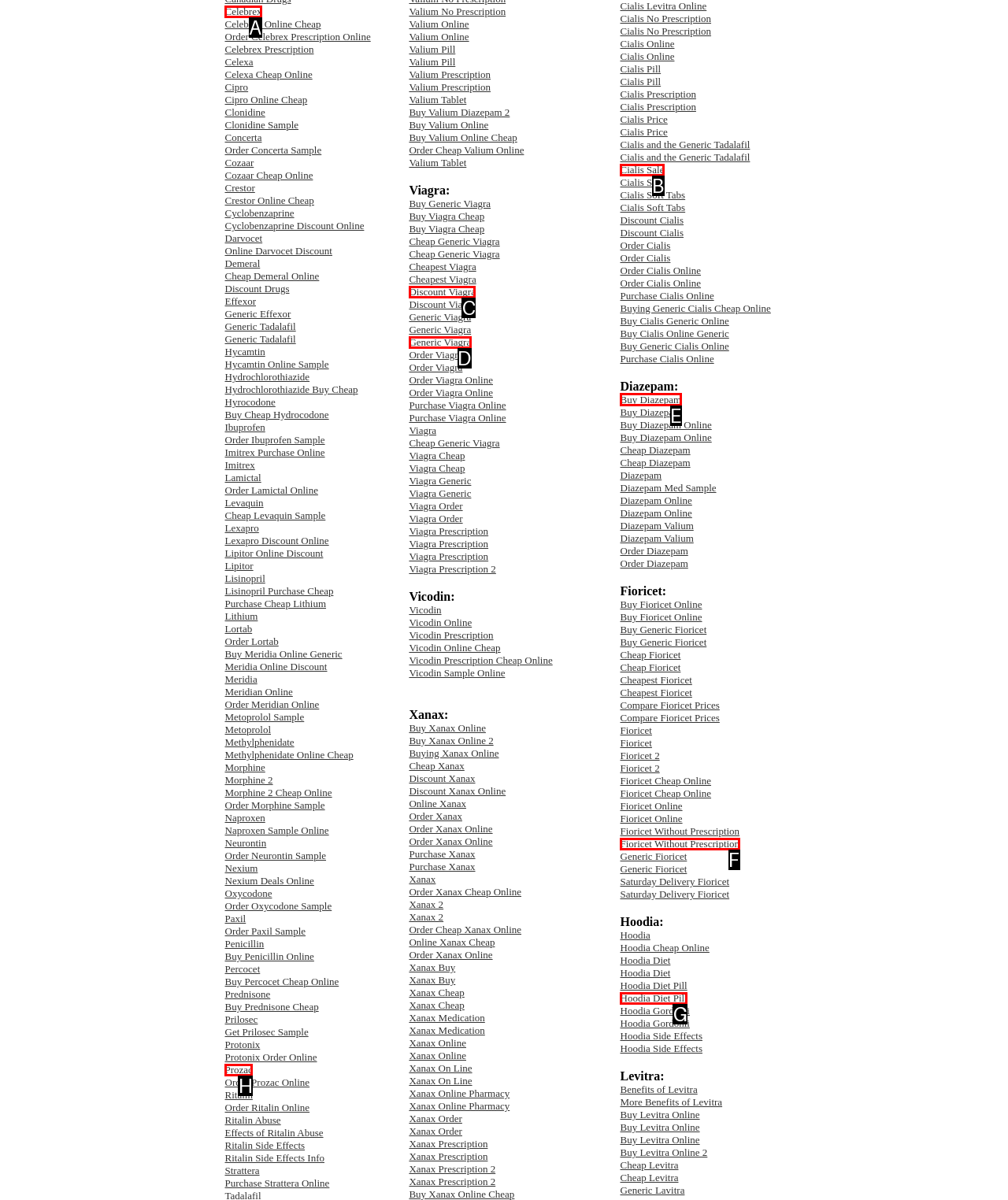To complete the task: Click Buy Diazepam, which option should I click? Answer with the appropriate letter from the provided choices.

E